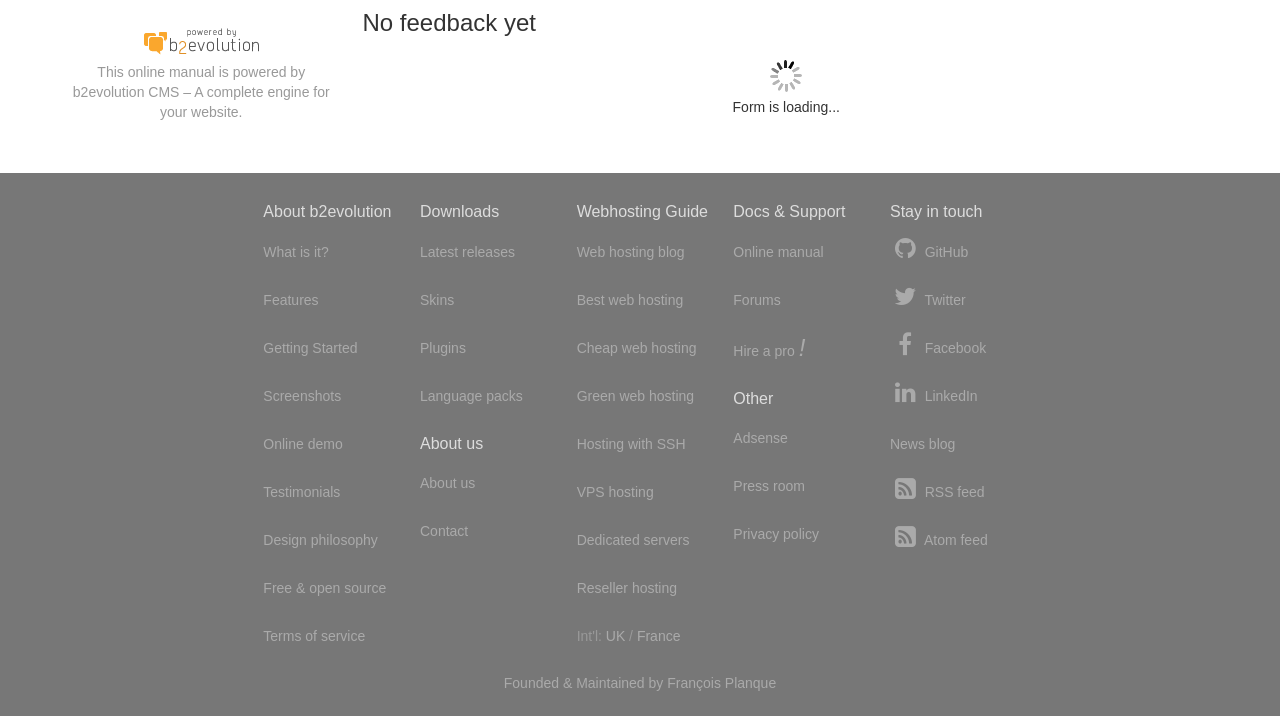Who founded and maintained this website?
Provide a comprehensive and detailed answer to the question.

I found this information by looking at the StaticText element with the text 'Founded & Maintained by' which is located at [0.394, 0.942, 0.521, 0.965] on the webpage, followed by the link 'François' and then the link 'Planque'.